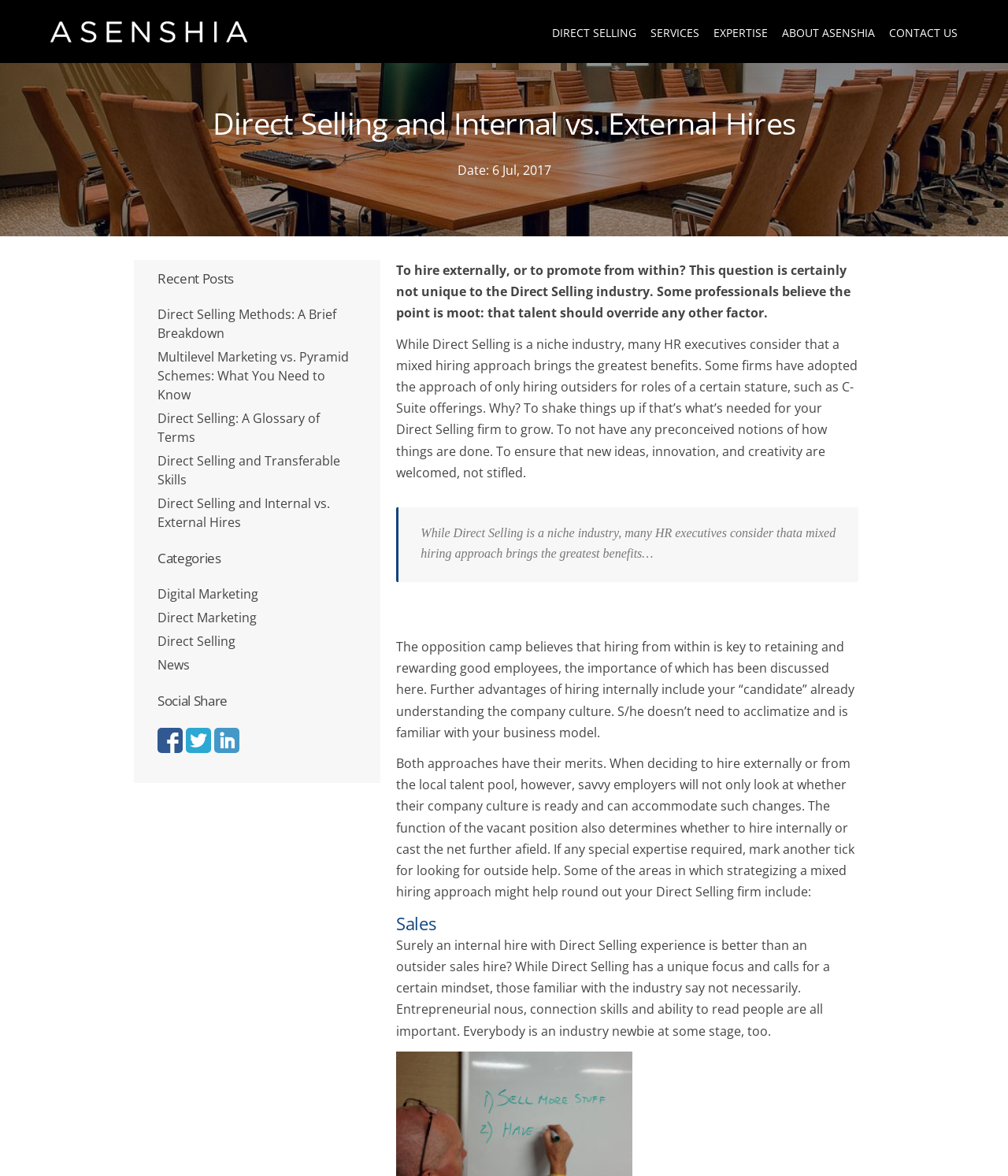Provide the bounding box coordinates of the area you need to click to execute the following instruction: "Check distances to Newcastle Airport".

None